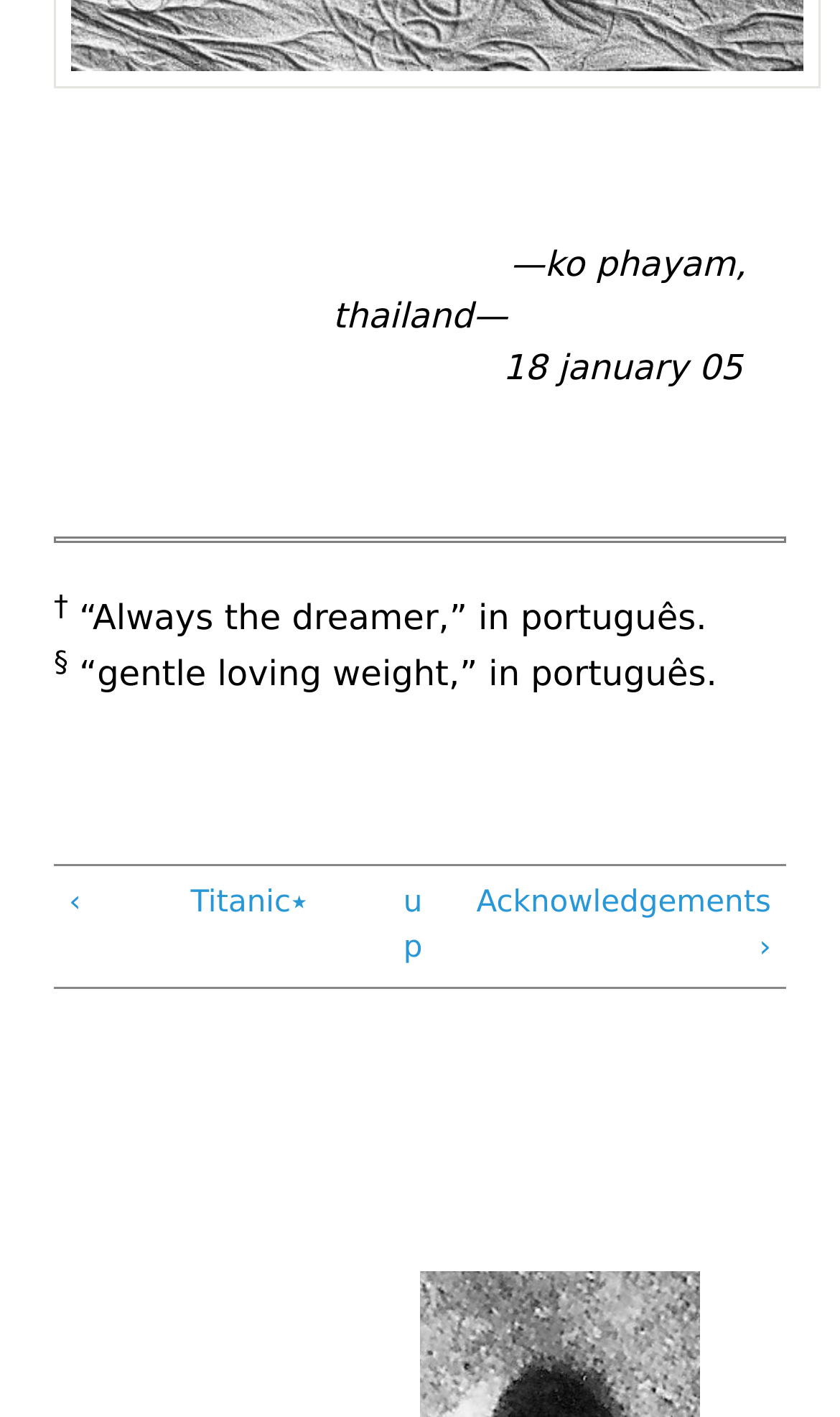What is the language mentioned in the webpage?
Observe the image and answer the question with a one-word or short phrase response.

Portuguese